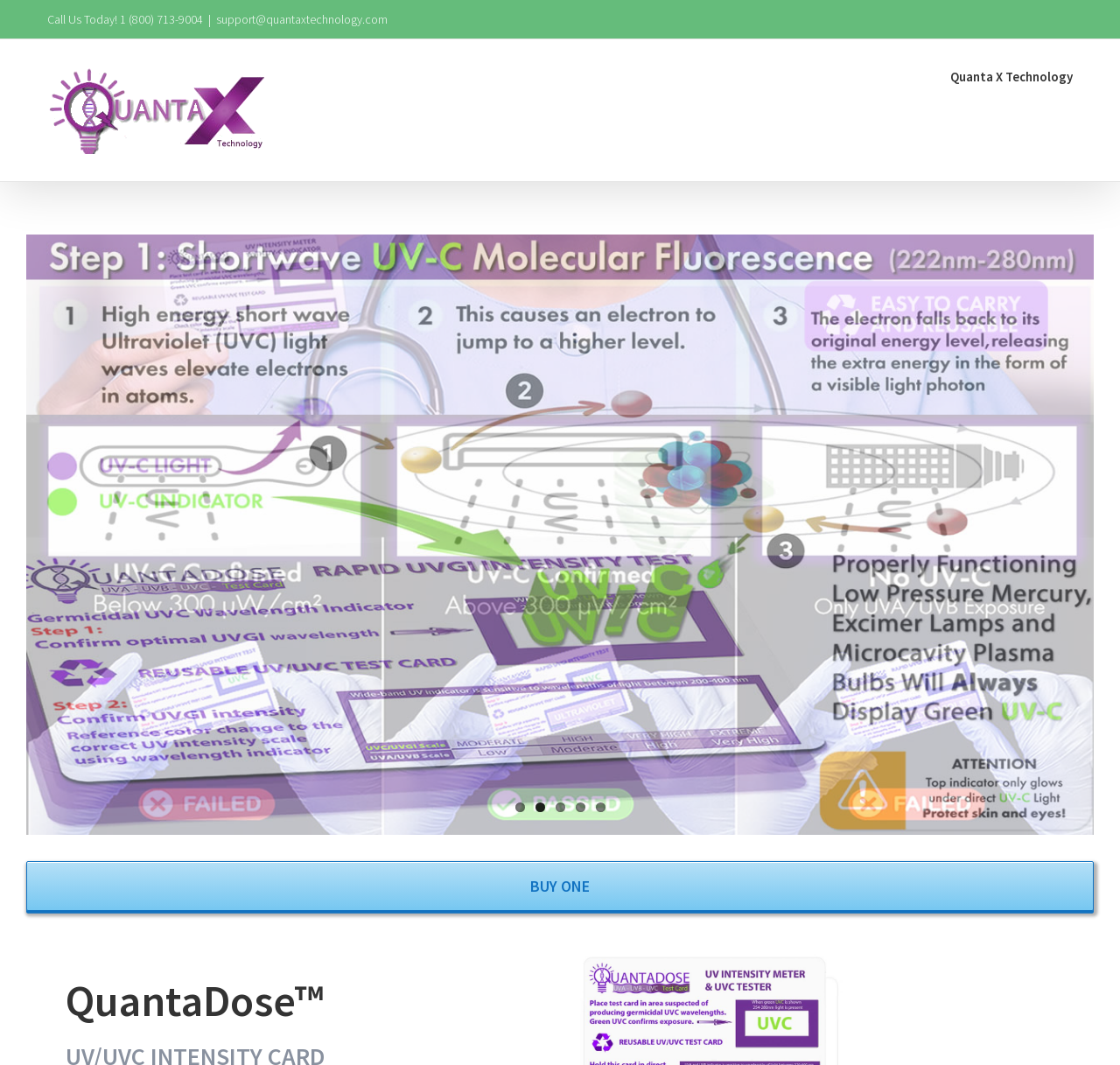What is the purpose of Quanta X Technology?
Could you give a comprehensive explanation in response to this question?

I found the purpose of Quanta X Technology by reading the text at the bottom of the webpage, which says 'Quanta X Technology provides solutions to increase quality of life by engaging in research, design, manufacture and sale of photon and proton management technologies for mitigating the impact of epidemics and pandemics.'